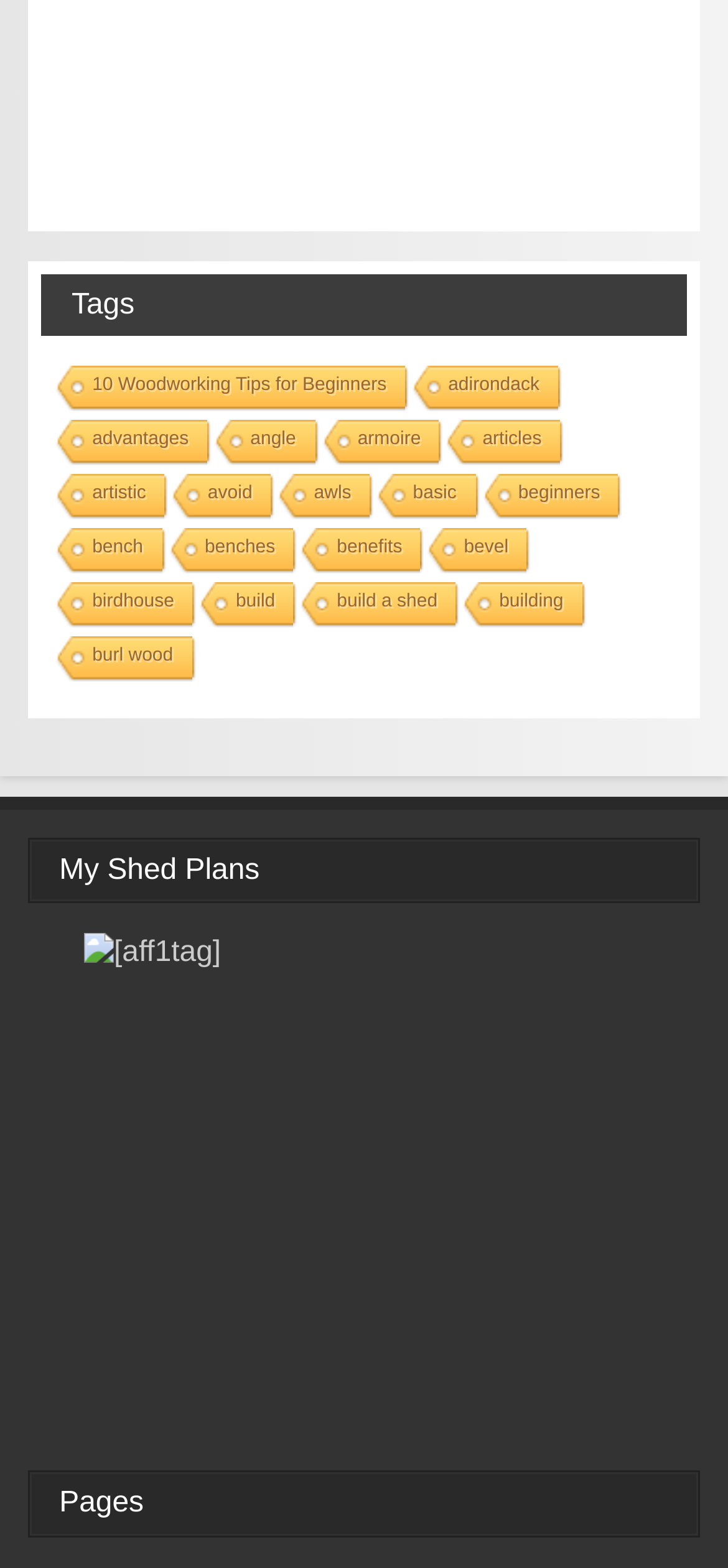Using floating point numbers between 0 and 1, provide the bounding box coordinates in the format (top-left x, top-left y, bottom-right x, bottom-right y). Locate the UI element described here: build a shed

[0.409, 0.372, 0.627, 0.401]